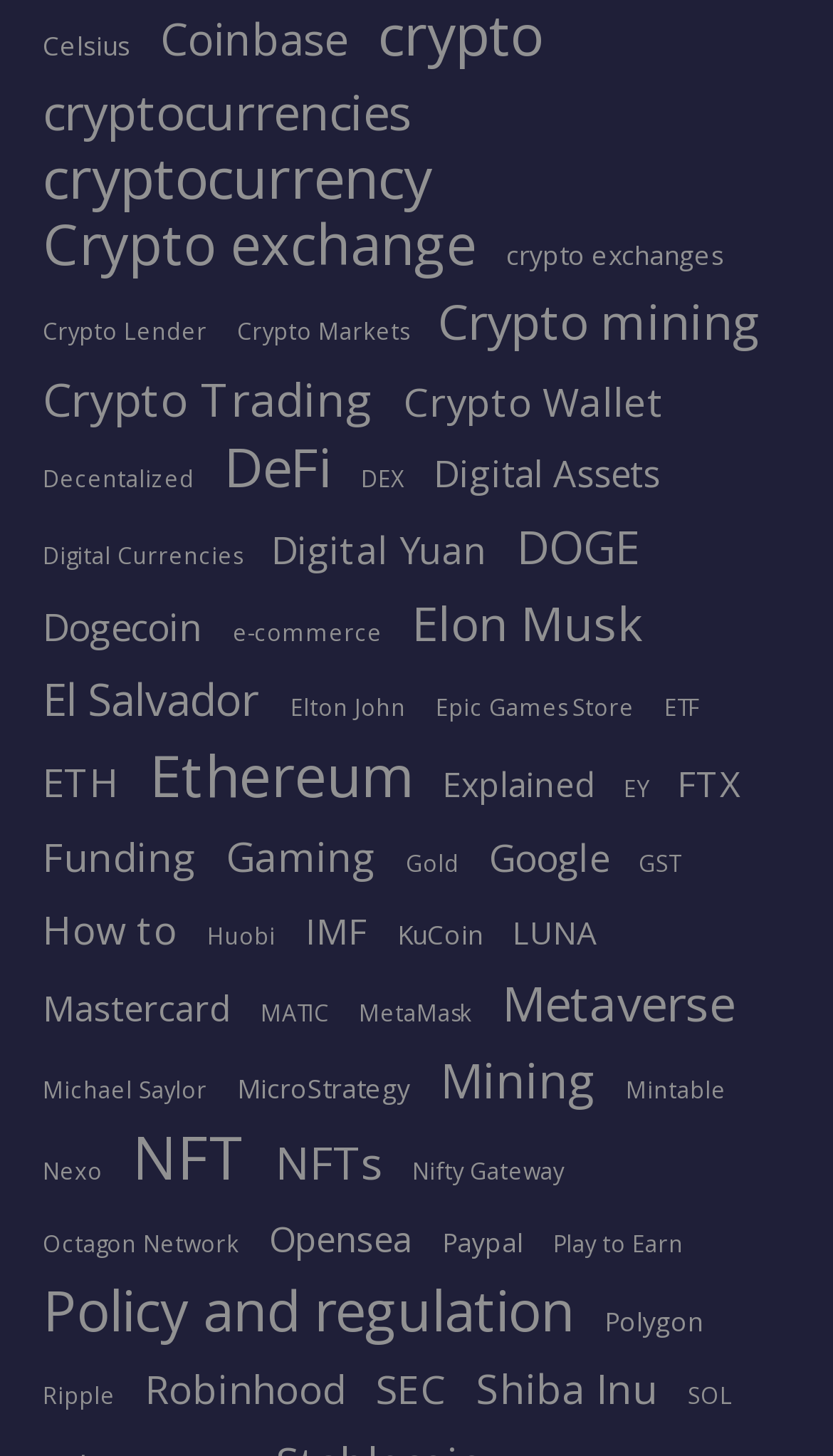Please identify the bounding box coordinates of the area I need to click to accomplish the following instruction: "Click on Crypto exchange".

[0.051, 0.153, 0.572, 0.184]